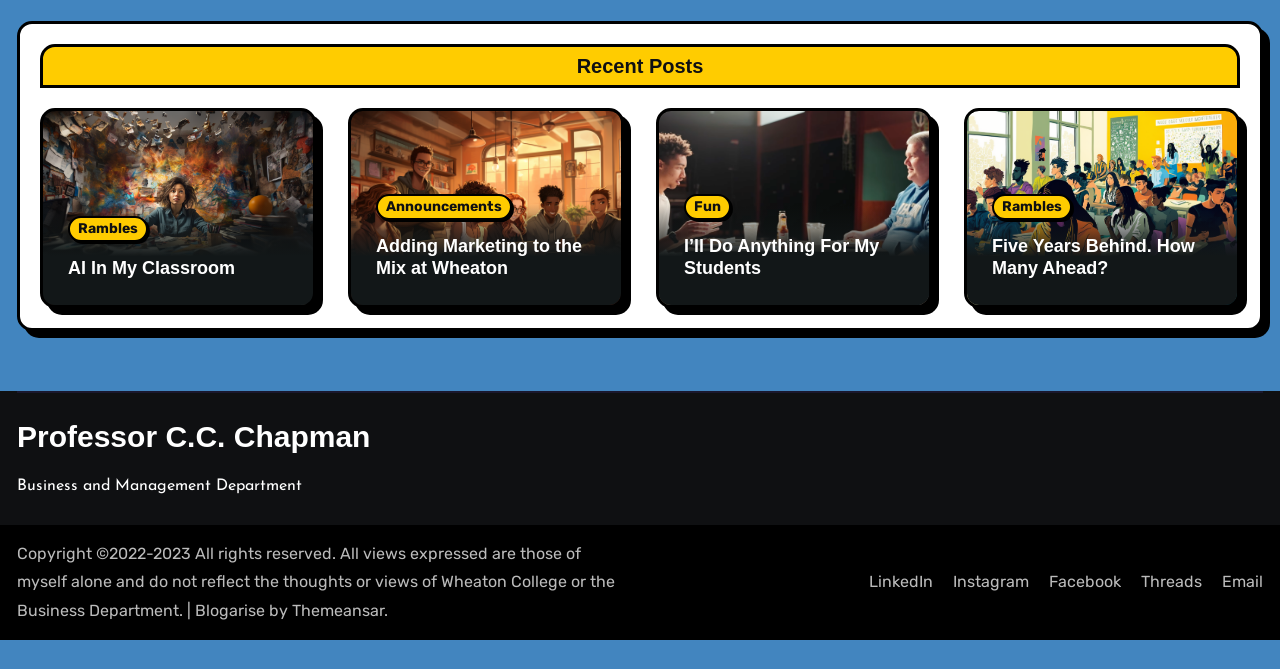Identify the bounding box coordinates for the UI element that matches this description: "parent_node: Rambles".

[0.755, 0.165, 0.966, 0.455]